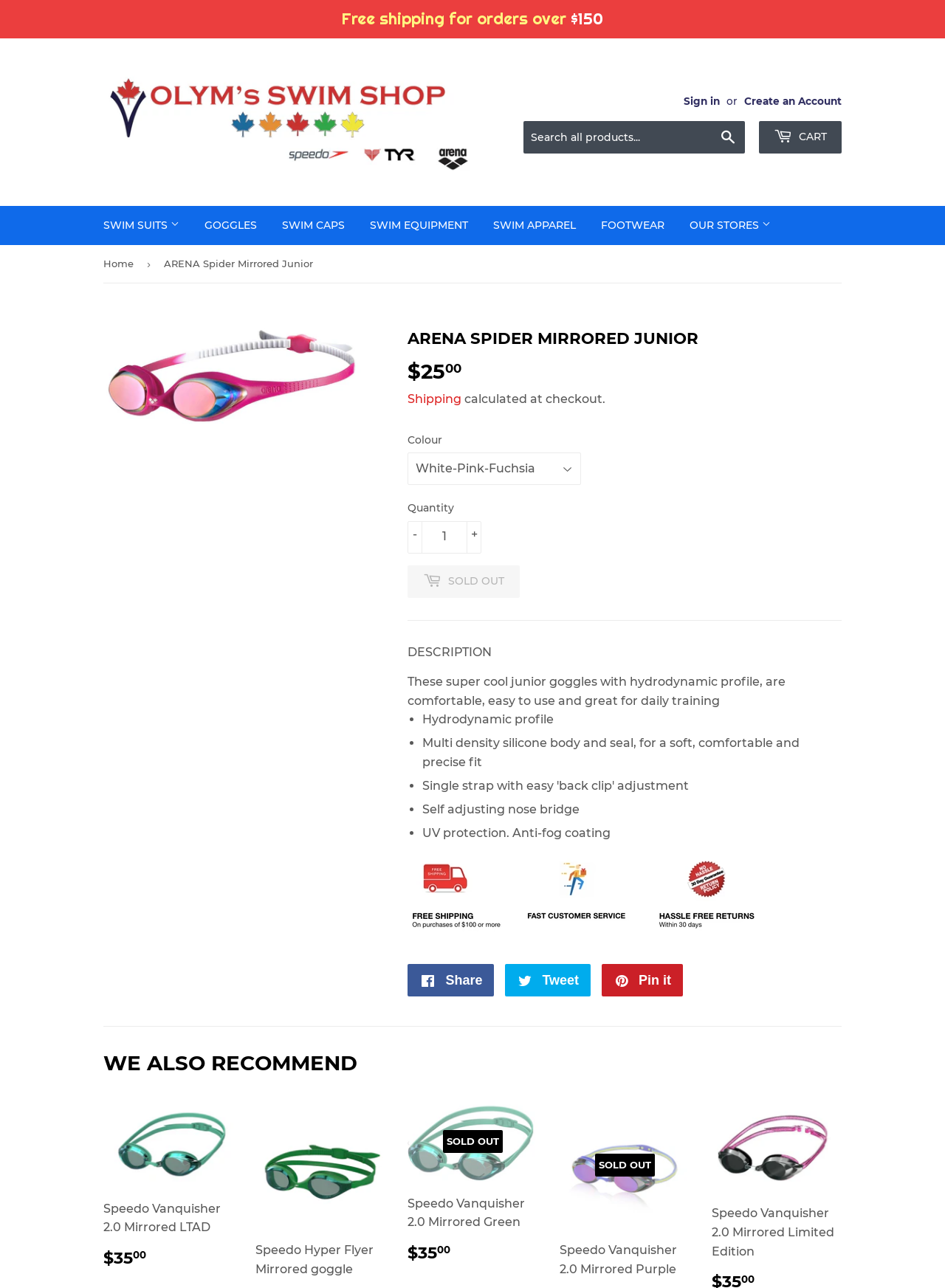Specify the bounding box coordinates of the area to click in order to execute this command: 'Create an Account'. The coordinates should consist of four float numbers ranging from 0 to 1, and should be formatted as [left, top, right, bottom].

[0.788, 0.074, 0.891, 0.083]